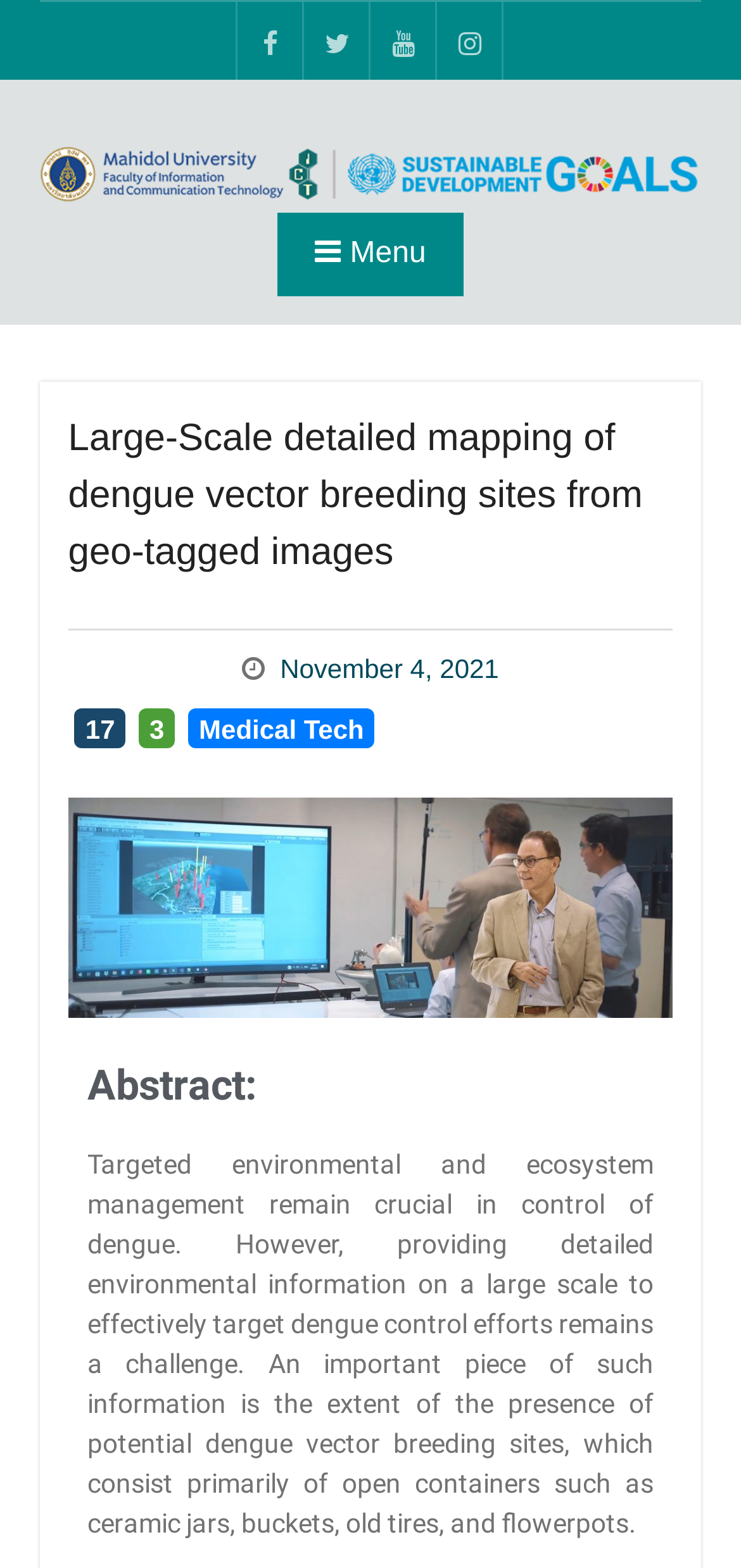What is the main topic of the article?
Please provide a detailed and thorough answer to the question.

I found the main topic of the article in the abstract section, which is about dengue vector breeding sites and how to control them.